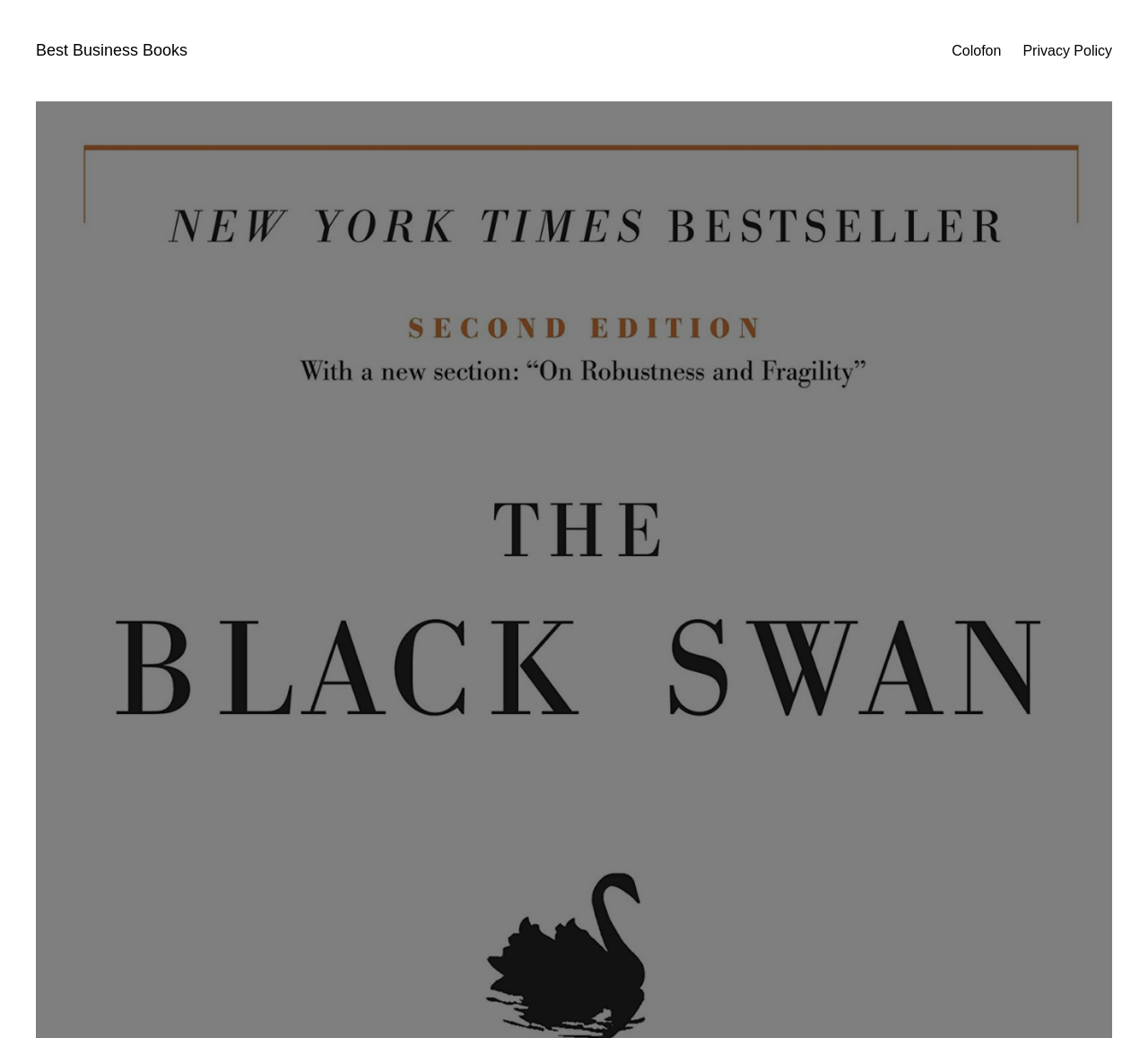Locate the bounding box coordinates for the element described below: "Privacy Policy". The coordinates must be four float values between 0 and 1, formatted as [left, top, right, bottom].

[0.891, 0.038, 0.969, 0.06]